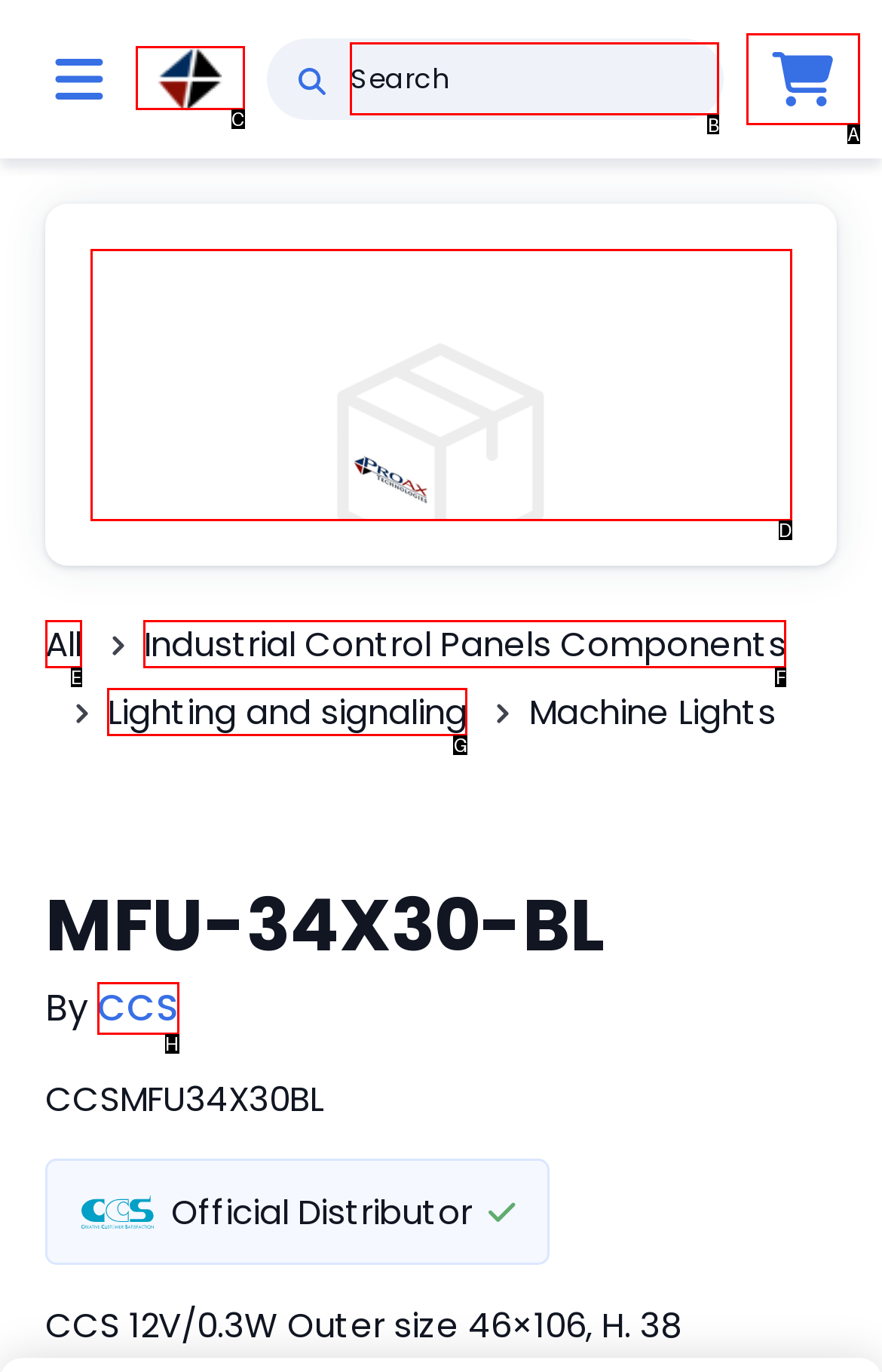Among the marked elements in the screenshot, which letter corresponds to the UI element needed for the task: Search for a product?

B